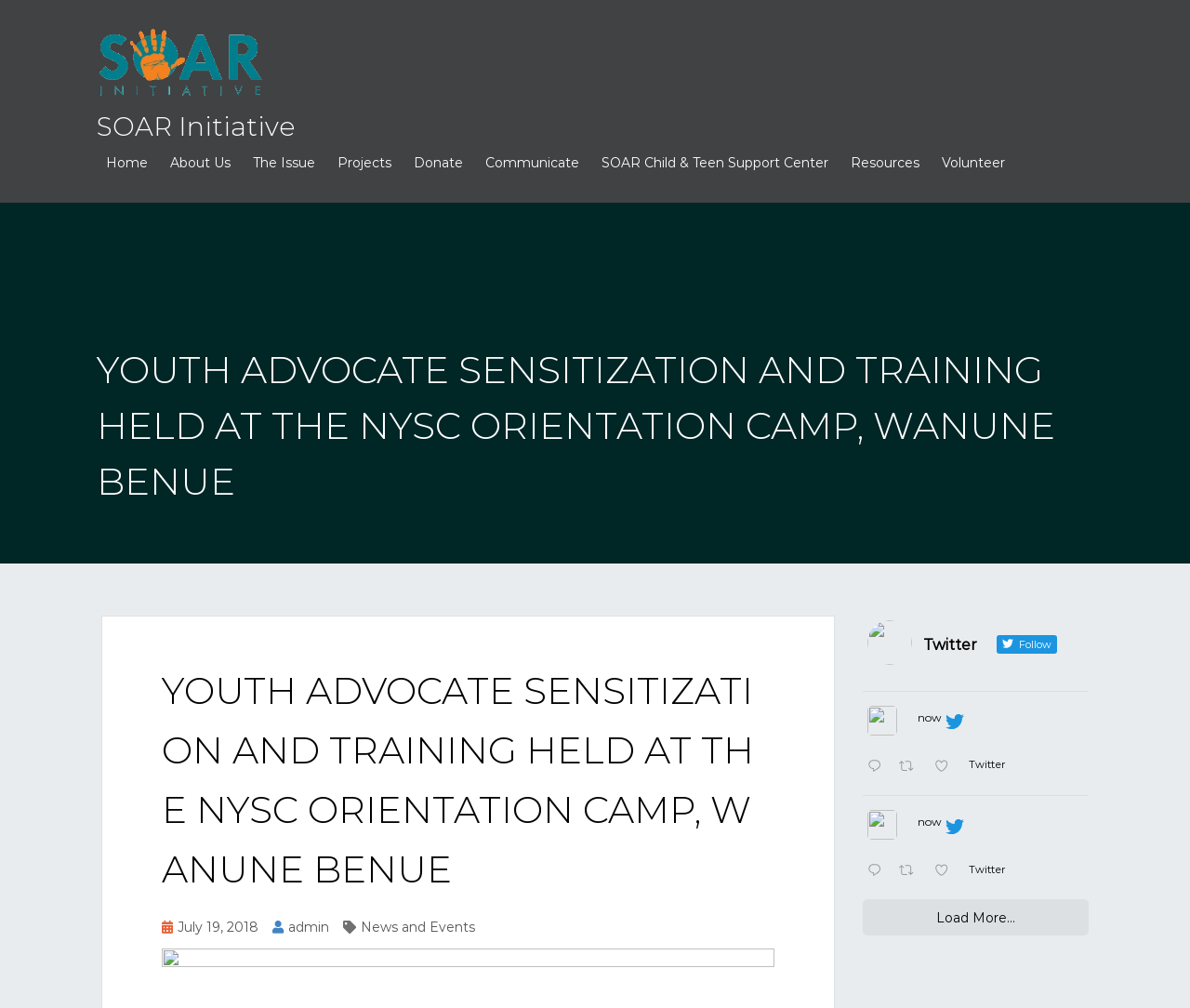Find the bounding box coordinates for the HTML element described as: "admin". The coordinates should consist of four float values between 0 and 1, i.e., [left, top, right, bottom].

[0.242, 0.911, 0.277, 0.928]